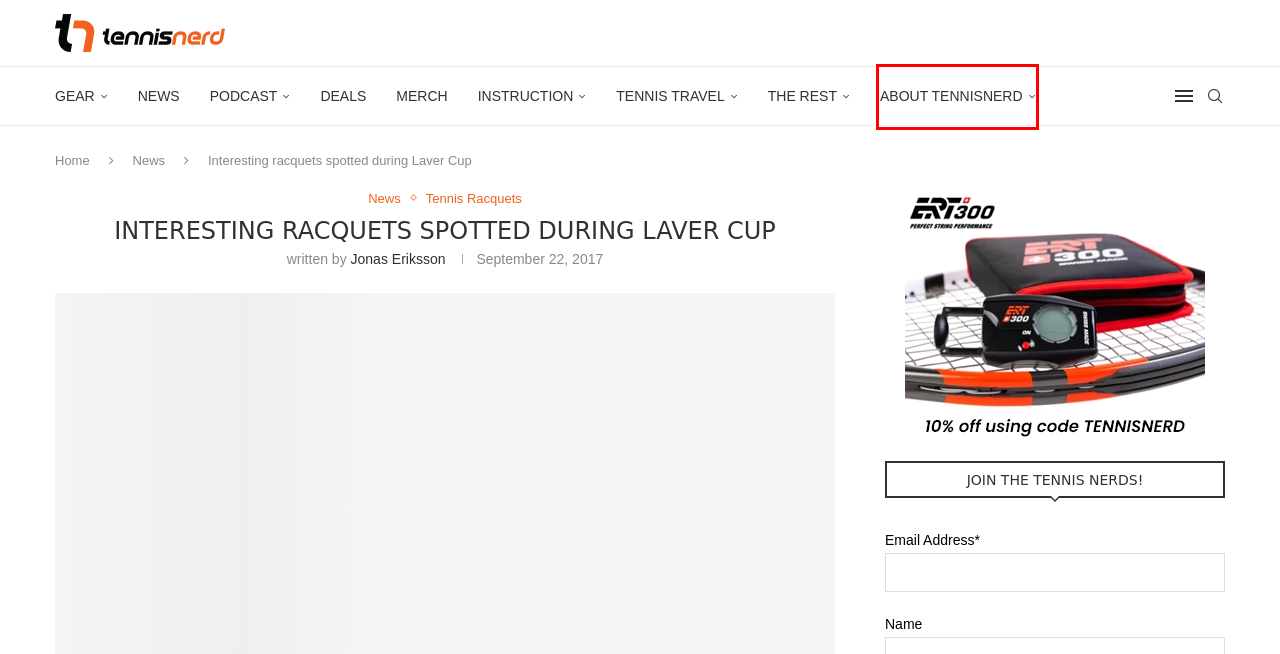With the provided screenshot showing a webpage and a red bounding box, determine which webpage description best fits the new page that appears after clicking the element inside the red box. Here are the options:
A. About Us at Tennisnerd
B. News Archives - Tennisnerd.net
C. Tennis Racquets Archives - Tennisnerd.net
D. TENNISNERD DEALS - Tennisnerd.net
E. Tennis Gear Reviews - Racquets, Strings, Shoes etc
F. The Game Archives - Tennisnerd.net
G. Tennisnerd - Your Guide to Tennis
H. The Tennisnerd Podcast - Tennisnerd.net

A